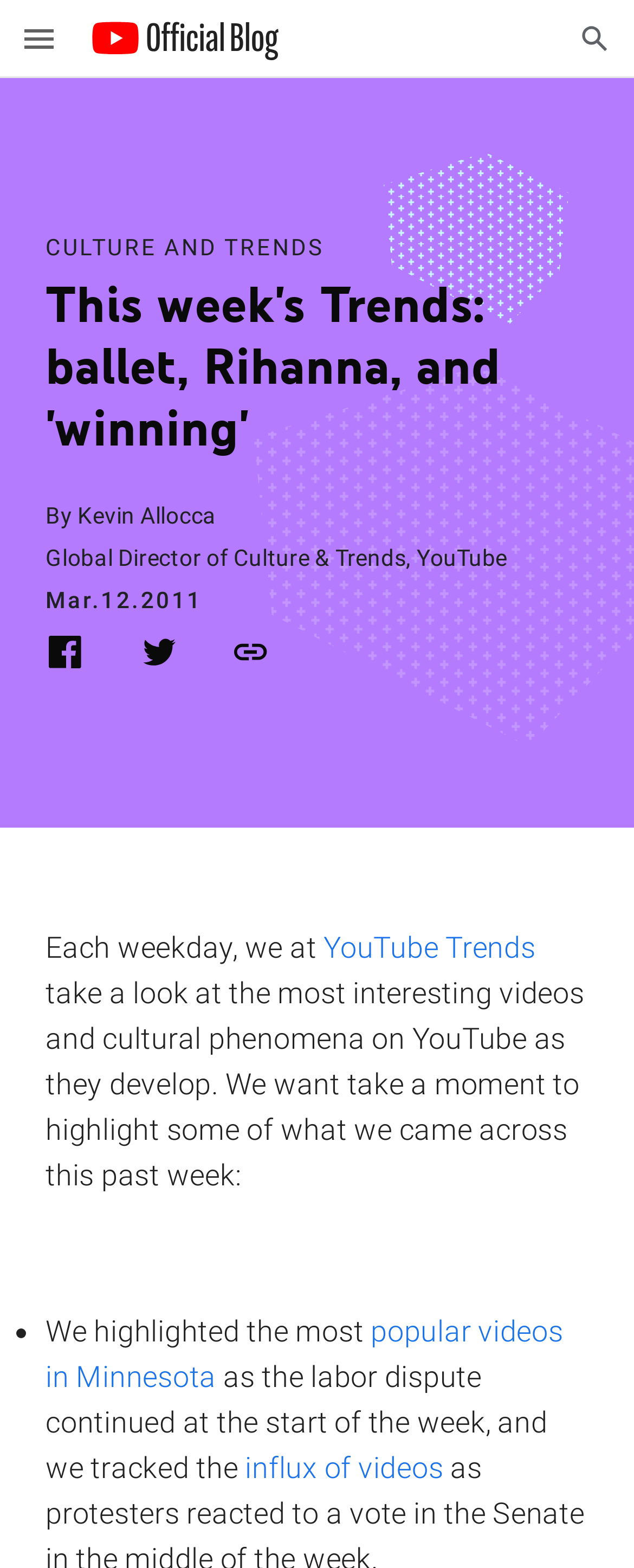What is the date of the blog post?
Use the image to answer the question with a single word or phrase.

Mar.12.2011